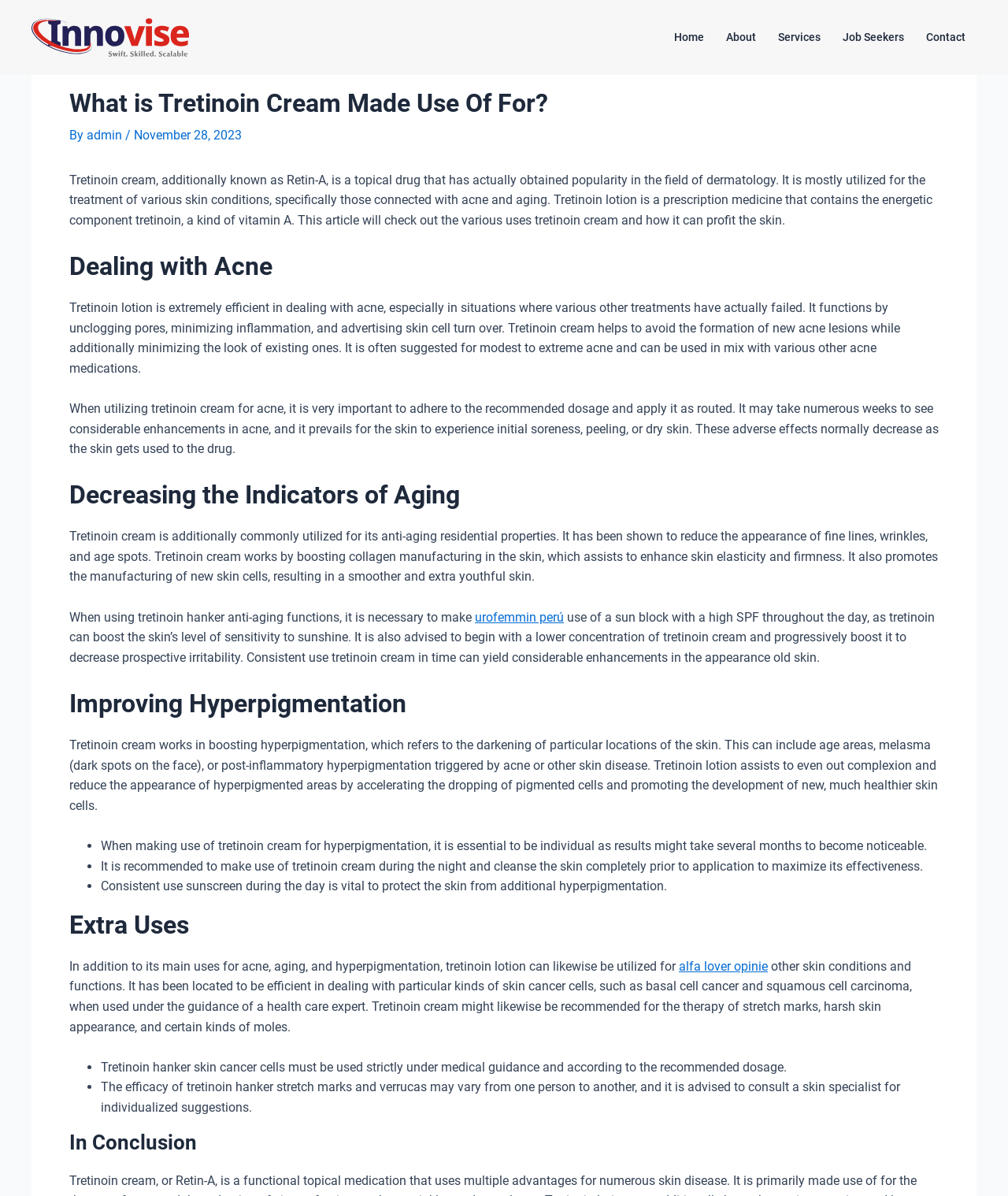Locate the coordinates of the bounding box for the clickable region that fulfills this instruction: "Click the 'urofemmin perú' link".

[0.471, 0.51, 0.559, 0.522]